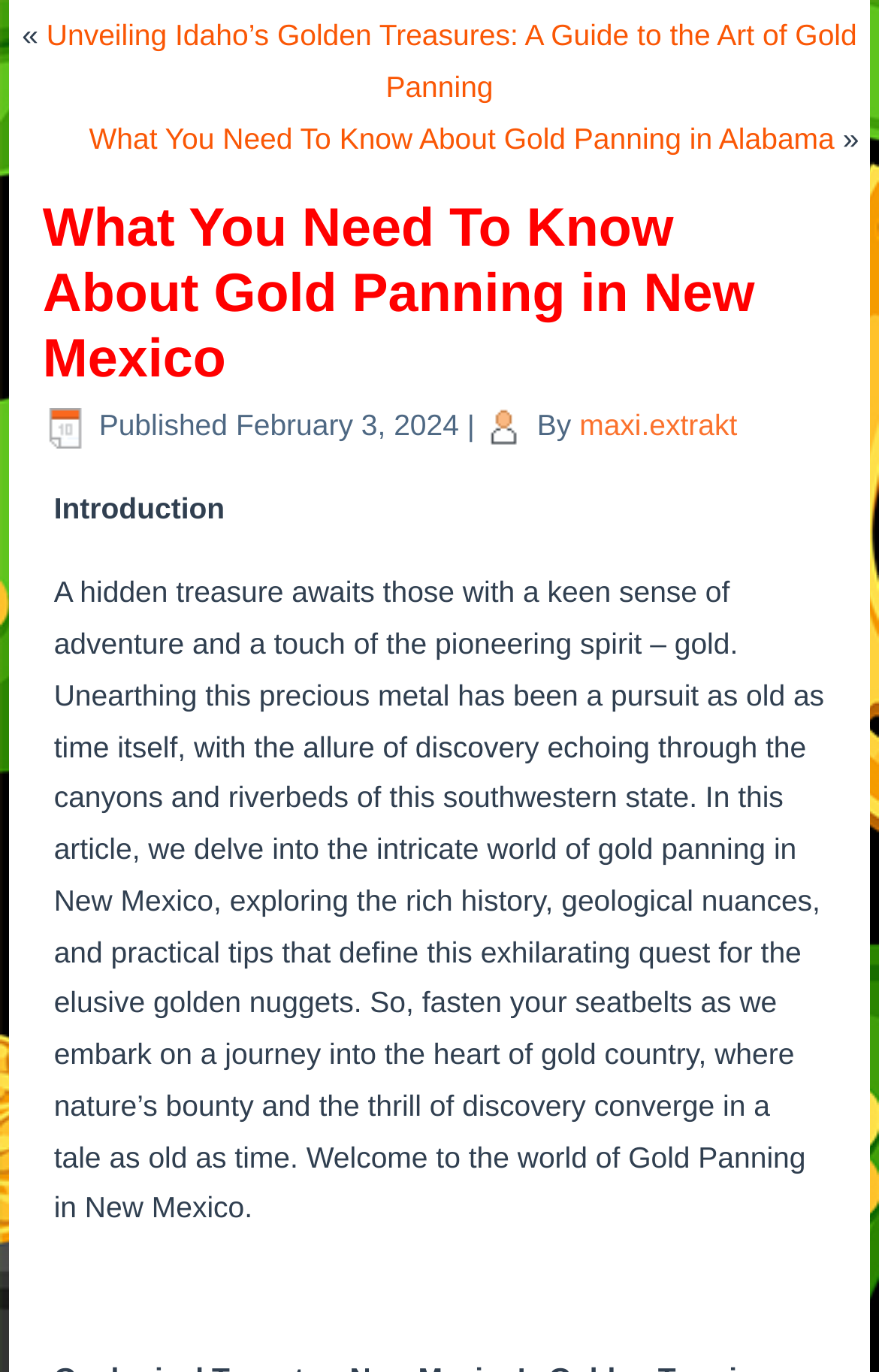Provide a short answer using a single word or phrase for the following question: 
Who is the author of this article?

maxi.extrakt